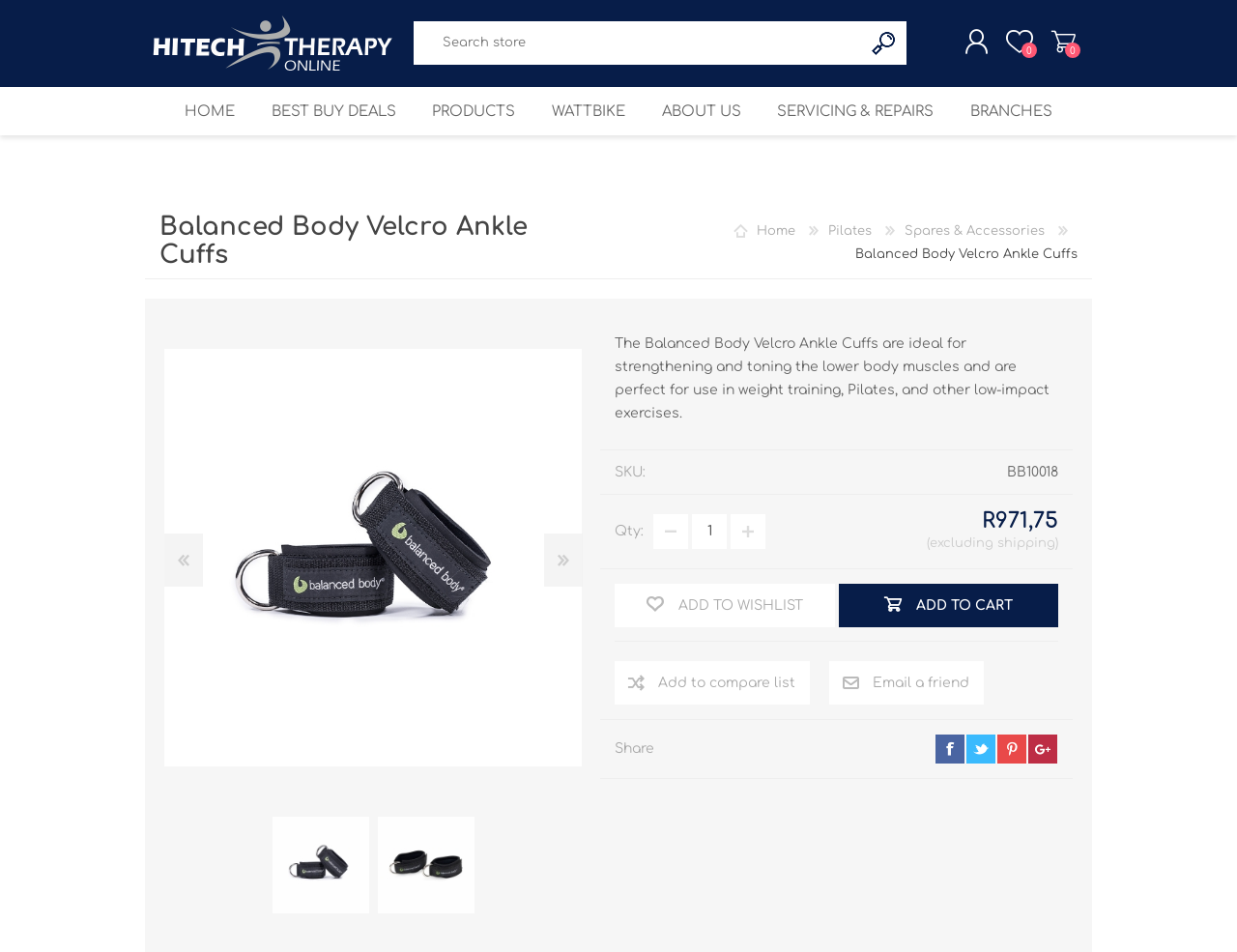Pinpoint the bounding box coordinates of the clickable area necessary to execute the following instruction: "Share on Facebook". The coordinates should be given as four float numbers between 0 and 1, namely [left, top, right, bottom].

[0.756, 0.865, 0.78, 0.896]